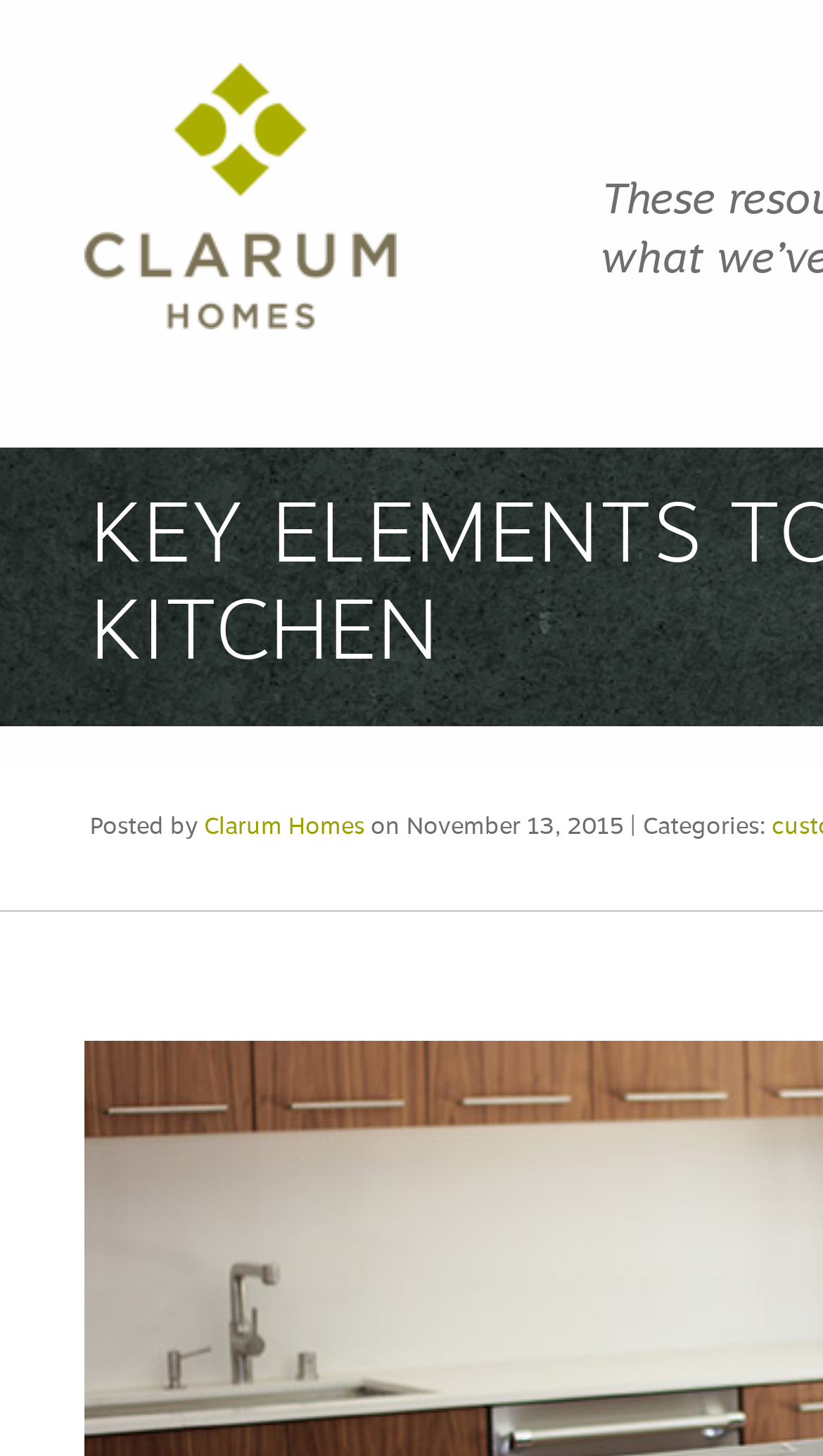Extract the main title from the webpage.

KEY ELEMENTS TO A STUNNING MODERN KITCHEN